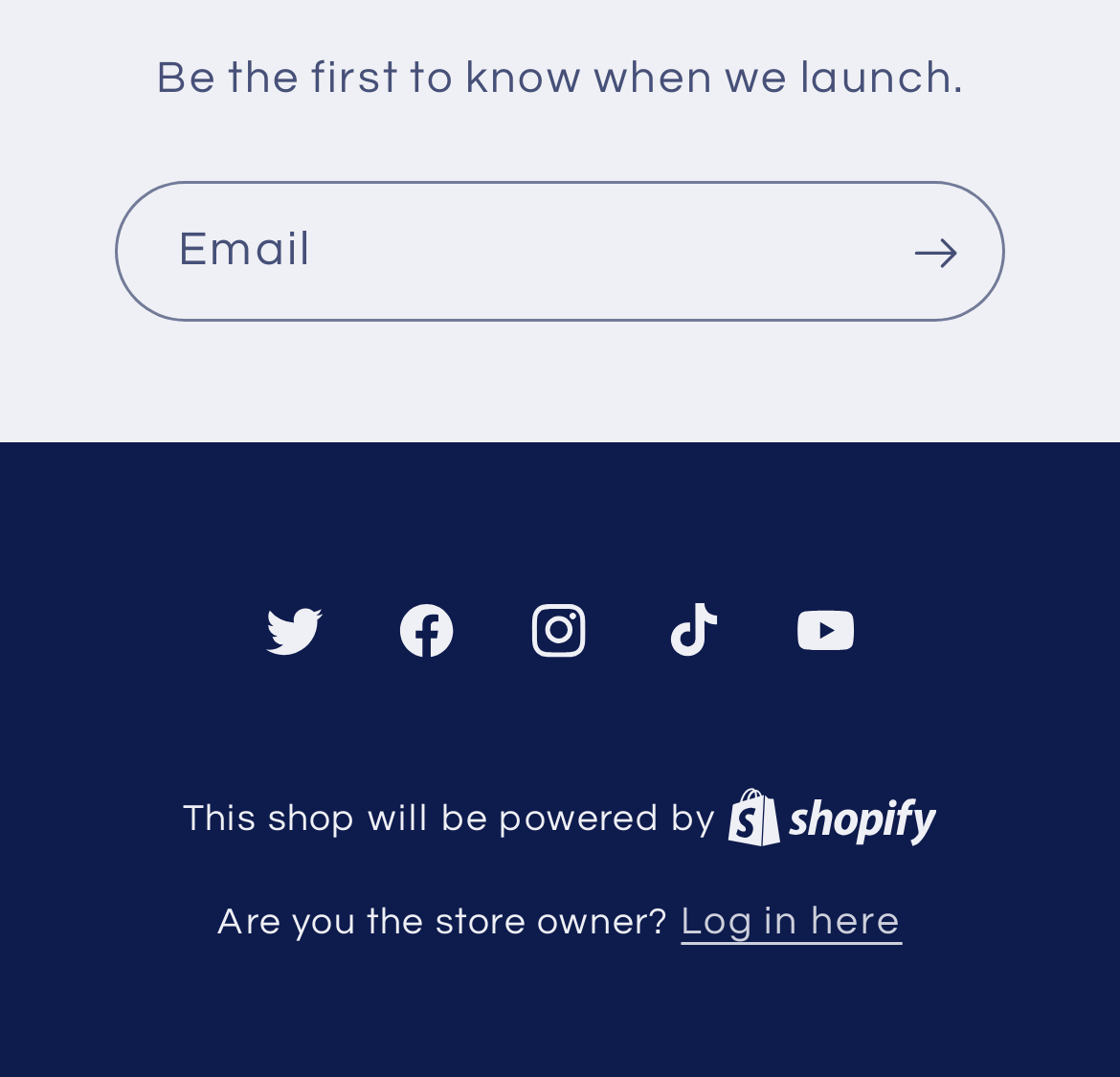Could you locate the bounding box coordinates for the section that should be clicked to accomplish this task: "Visit Twitter page".

[0.204, 0.523, 0.322, 0.646]